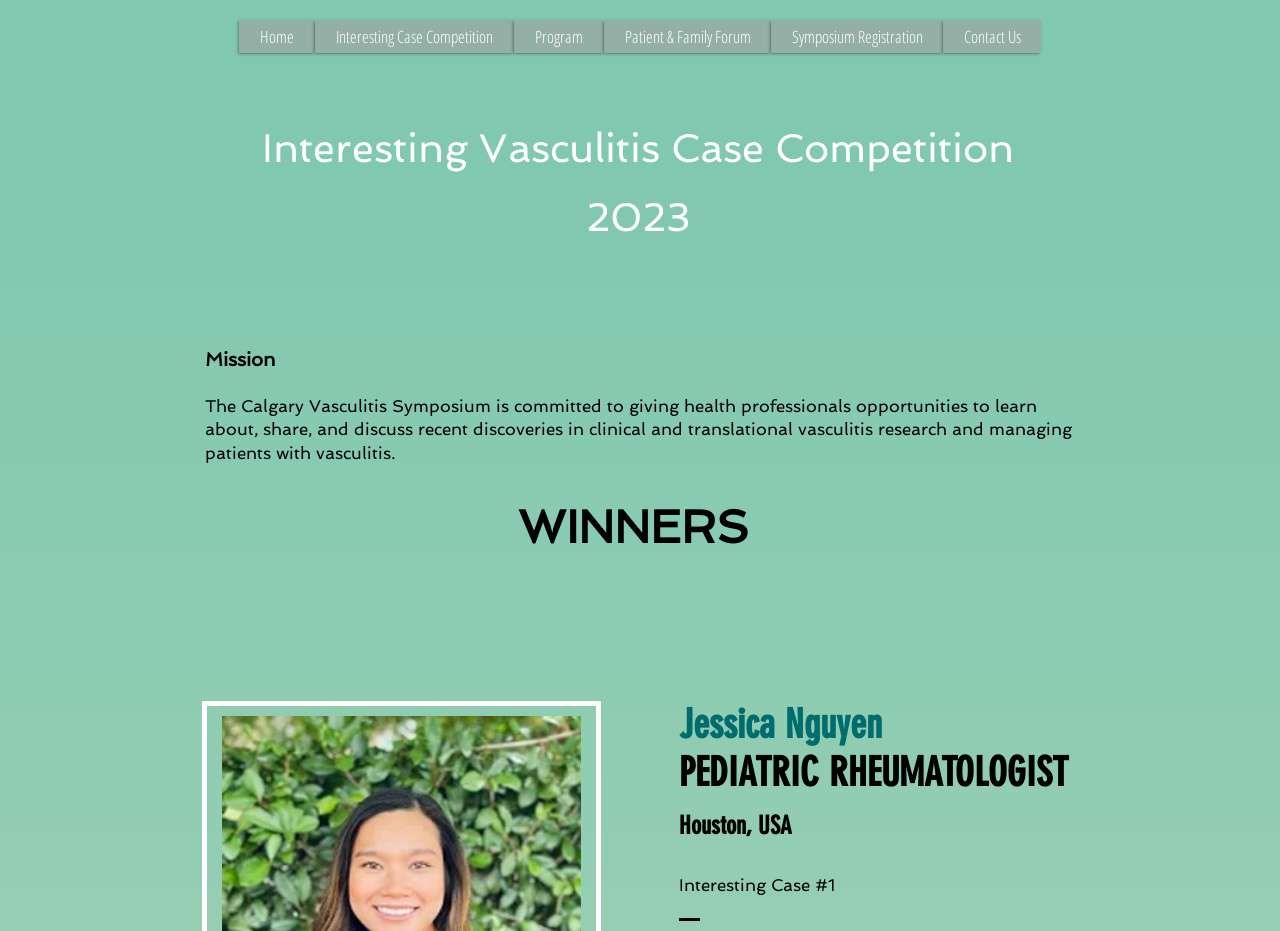Please reply with a single word or brief phrase to the question: 
How many interesting cases are presented on this page?

At least 1